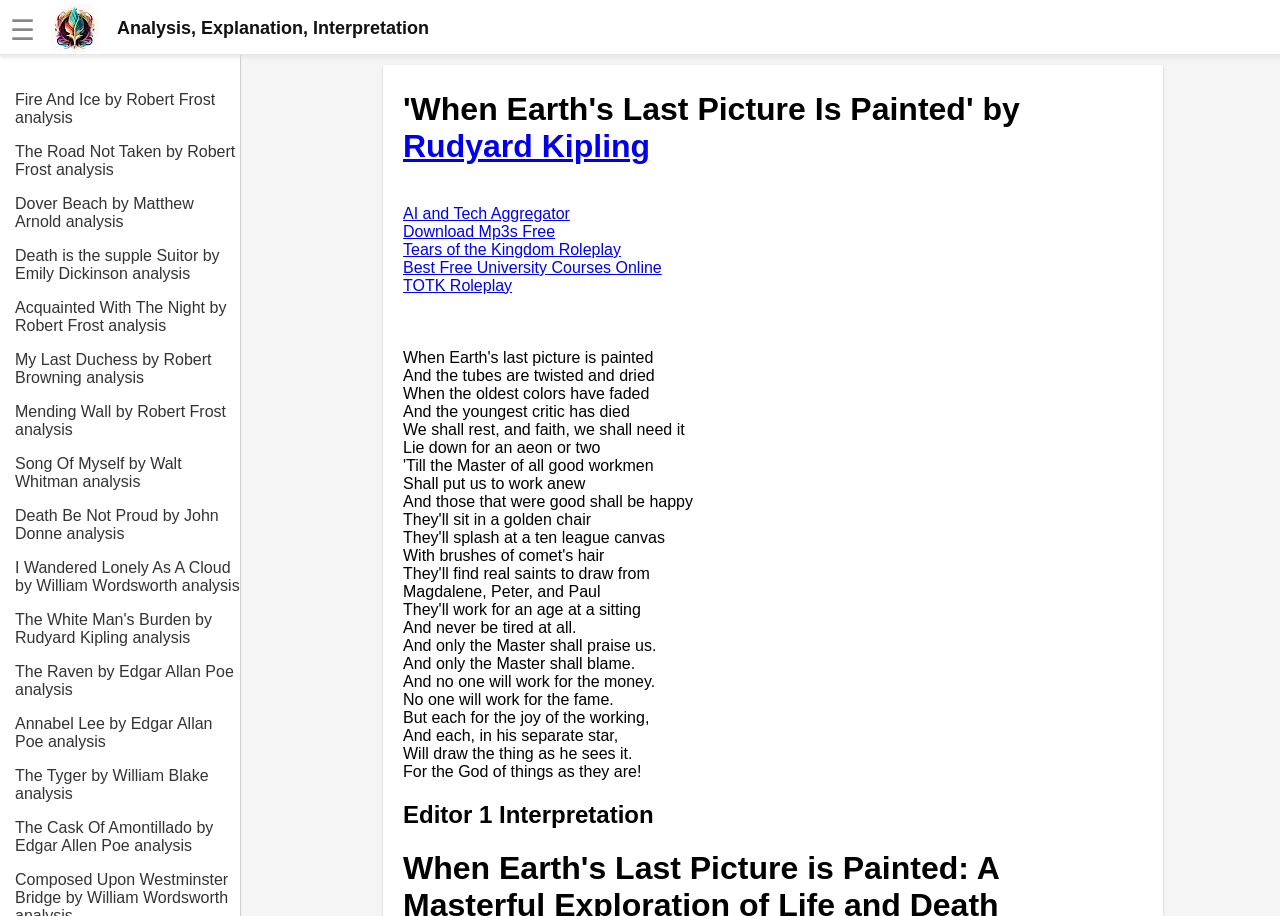How many analysis links are provided on the webpage?
Based on the image, provide a one-word or brief-phrase response.

11